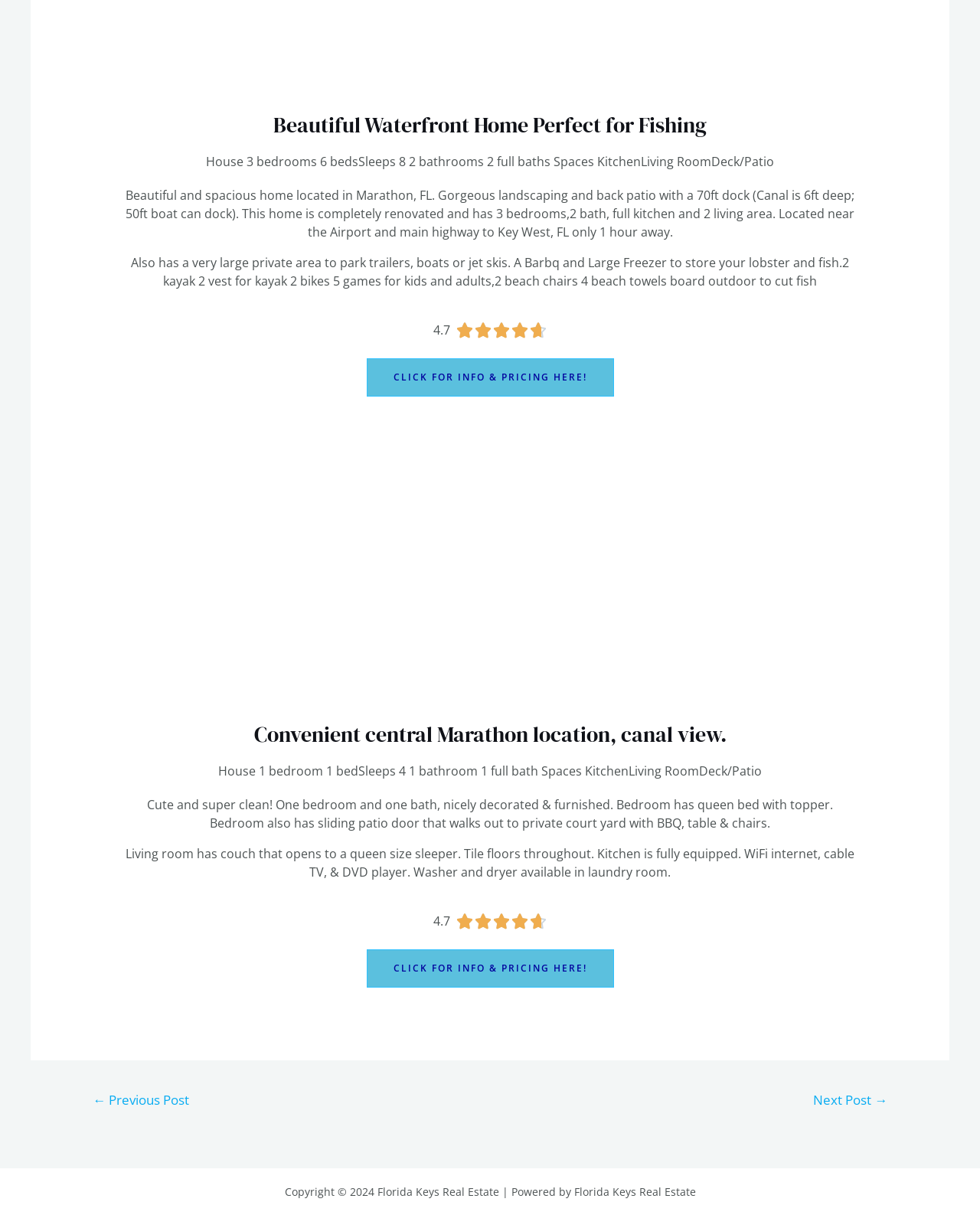What is the location of the properties?
Provide a comprehensive and detailed answer to the question.

The properties are located in Marathon, Florida, as mentioned in the description of the first property 'Beautiful and spacious home located in Marathon, FL'.